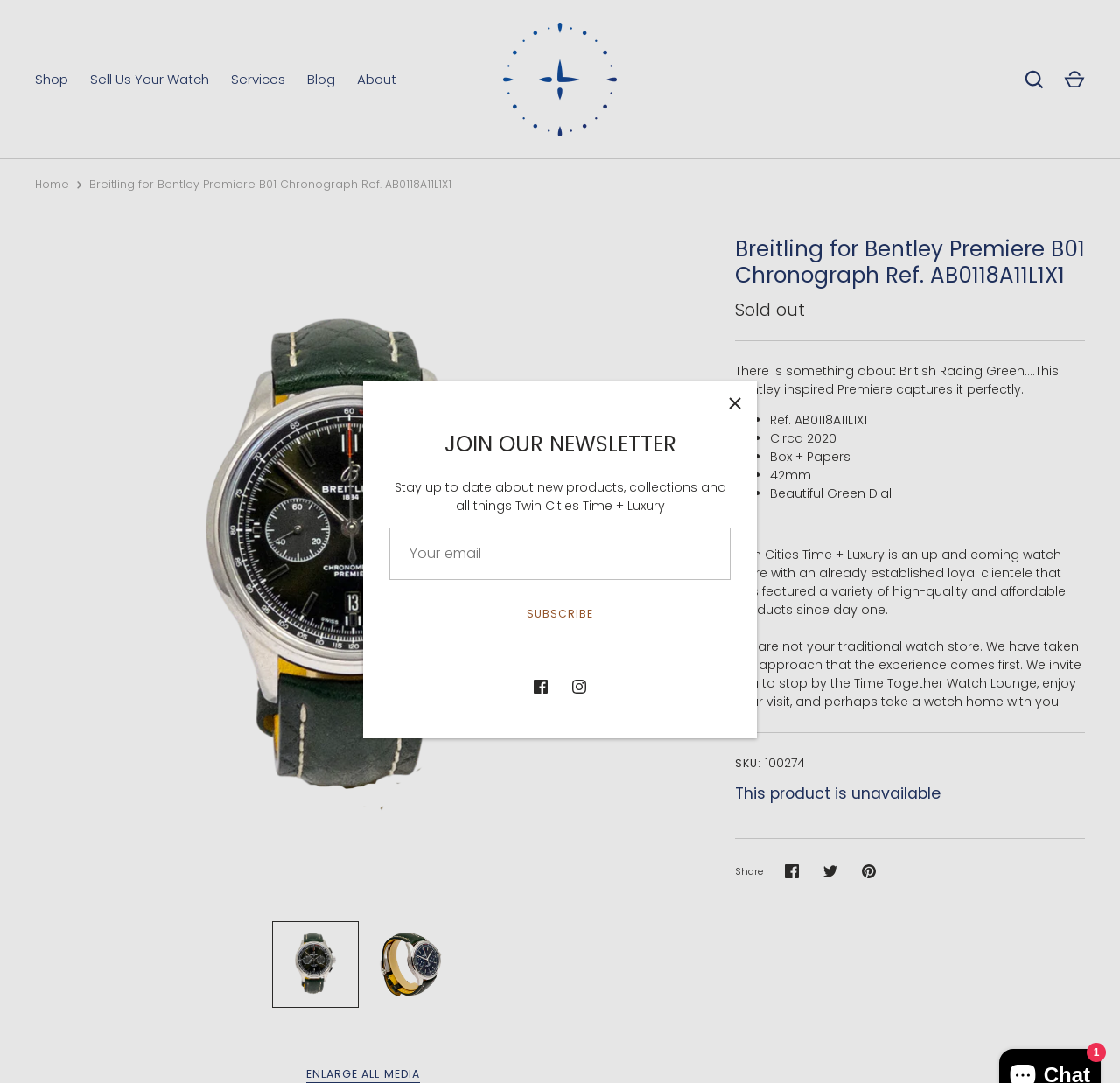Please determine the bounding box coordinates for the element with the description: "Testimonials".

[0.089, 0.182, 0.208, 0.205]